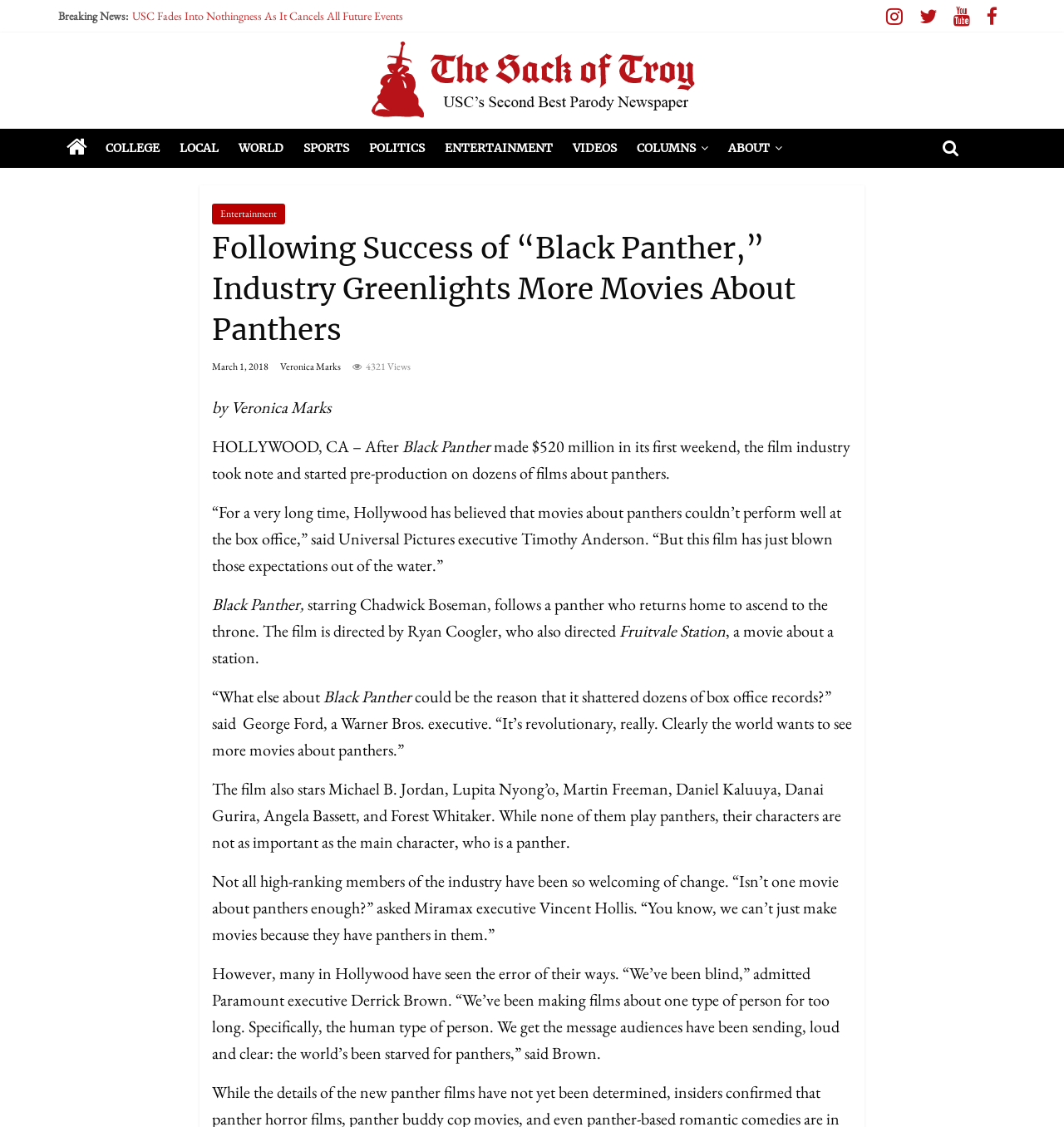What is the name of the movie mentioned in the article?
Examine the screenshot and reply with a single word or phrase.

Black Panther